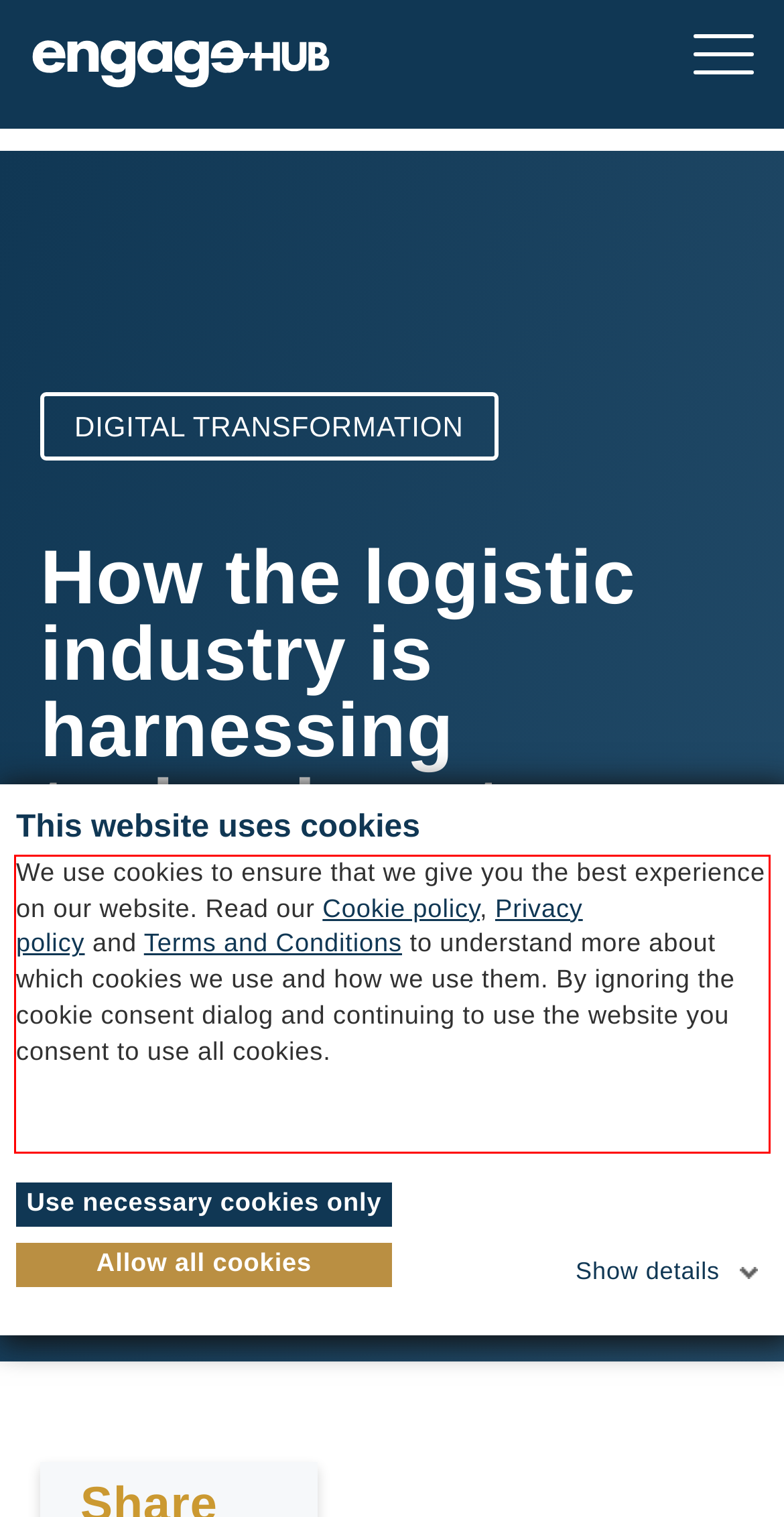Within the screenshot of the webpage, locate the red bounding box and use OCR to identify and provide the text content inside it.

We use cookies to ensure that we give you the best experience on our website. Read our Cookie policy, Privacy policy and Terms and Conditions to understand more about which cookies we use and how we use them. By ignoring the cookie consent dialog and continuing to use the website you consent to use all cookies.